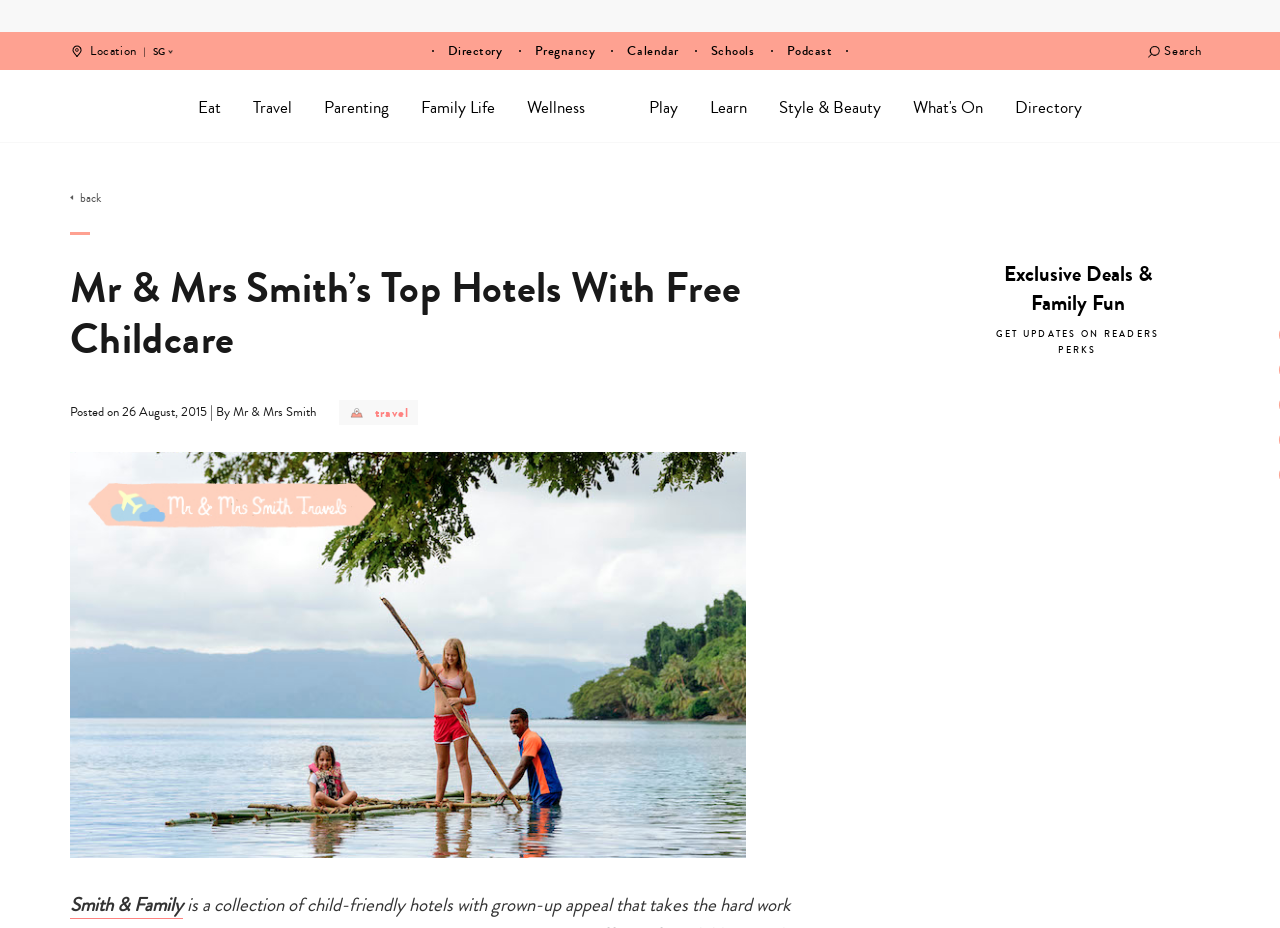Identify and provide the text of the main header on the webpage.

Mr & Mrs Smith’s Top Hotels With Free Childcare